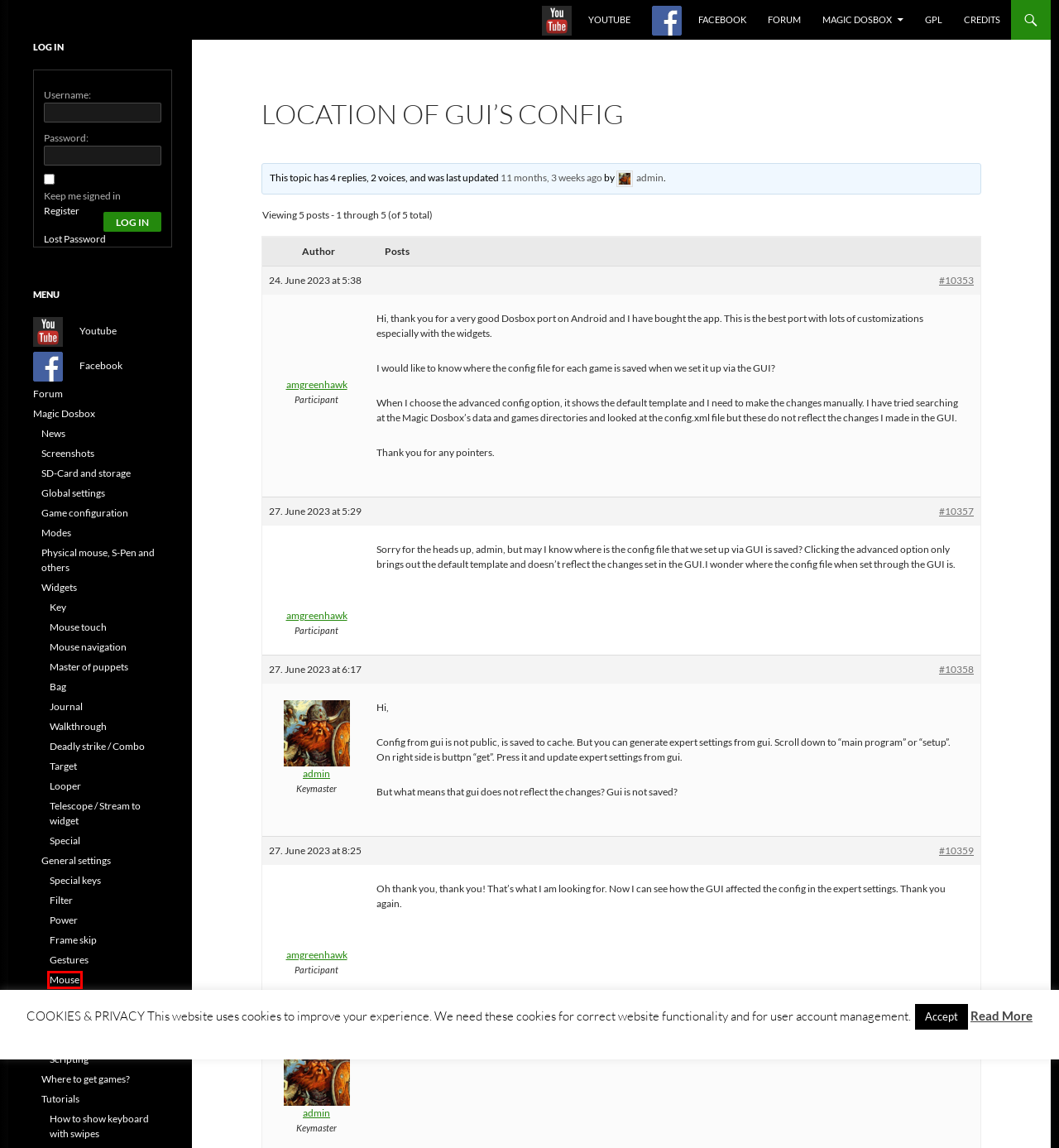Look at the screenshot of a webpage that includes a red bounding box around a UI element. Select the most appropriate webpage description that matches the page seen after clicking the highlighted element. Here are the candidates:
A. Runecrafting -
B. Mouse -
C. Lost Password ‹  — WordPress
D. Voodoo control -
E. GPL -
F. Power -
G. Special keys -
H. Scripting -

B